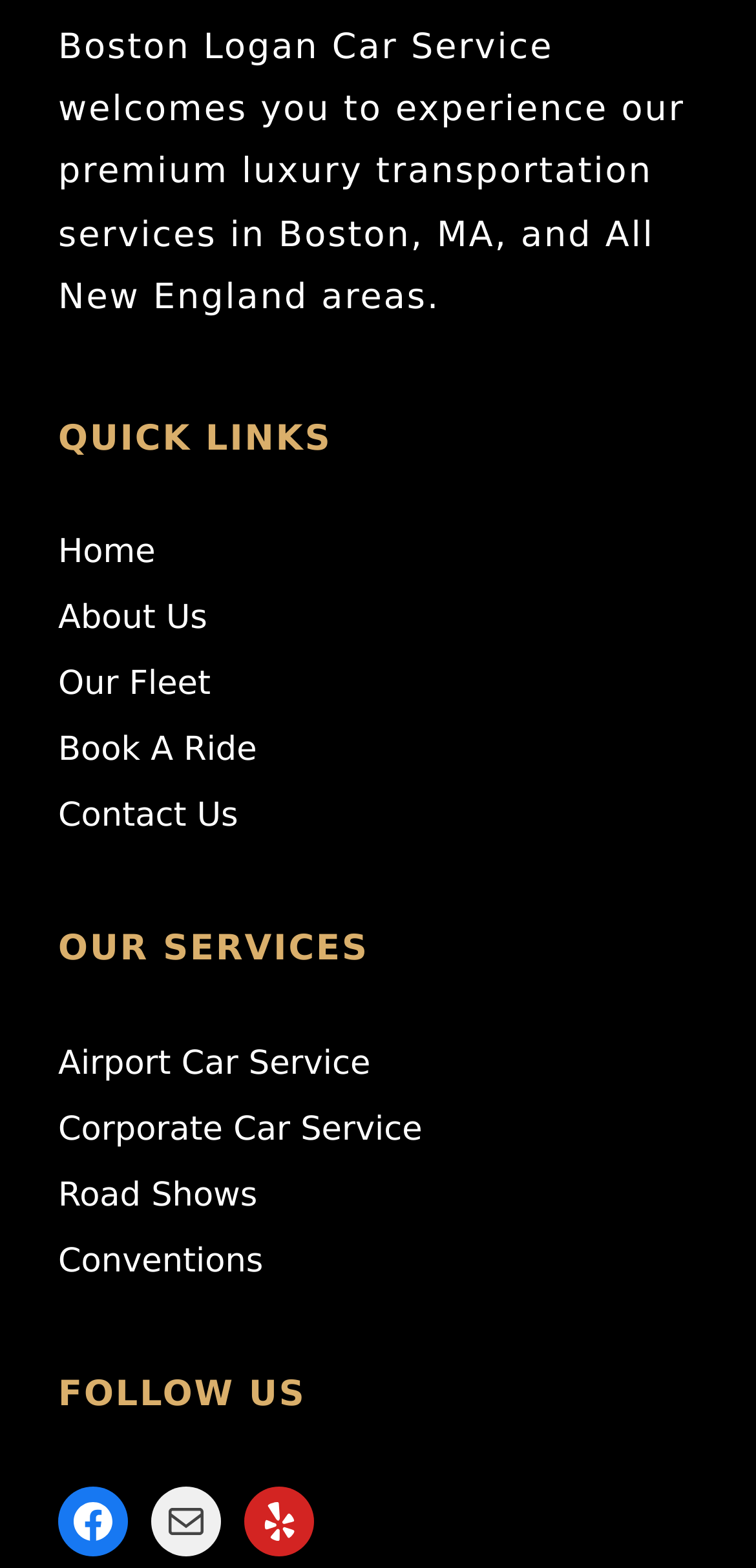What is the main service offered by Boston Logan Car Service?
Provide a detailed and well-explained answer to the question.

The main service offered by Boston Logan Car Service is luxury transportation, as indicated by the StaticText element 'Boston Logan Car Service welcomes you to experience our premium luxury transportation services in Boston, MA, and All New England areas.'